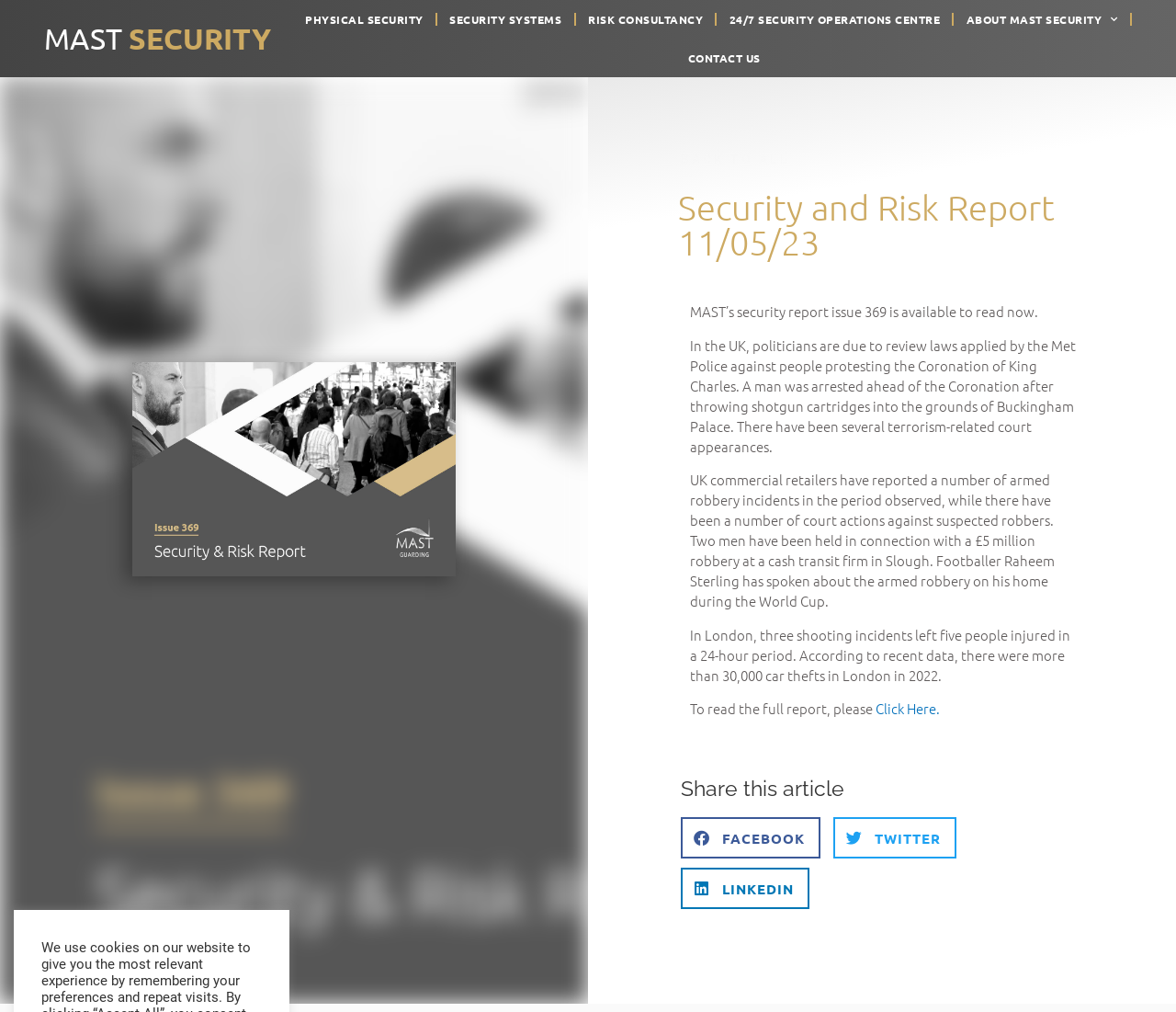Based on the description "Twitter", find the bounding box of the specified UI element.

[0.709, 0.808, 0.813, 0.849]